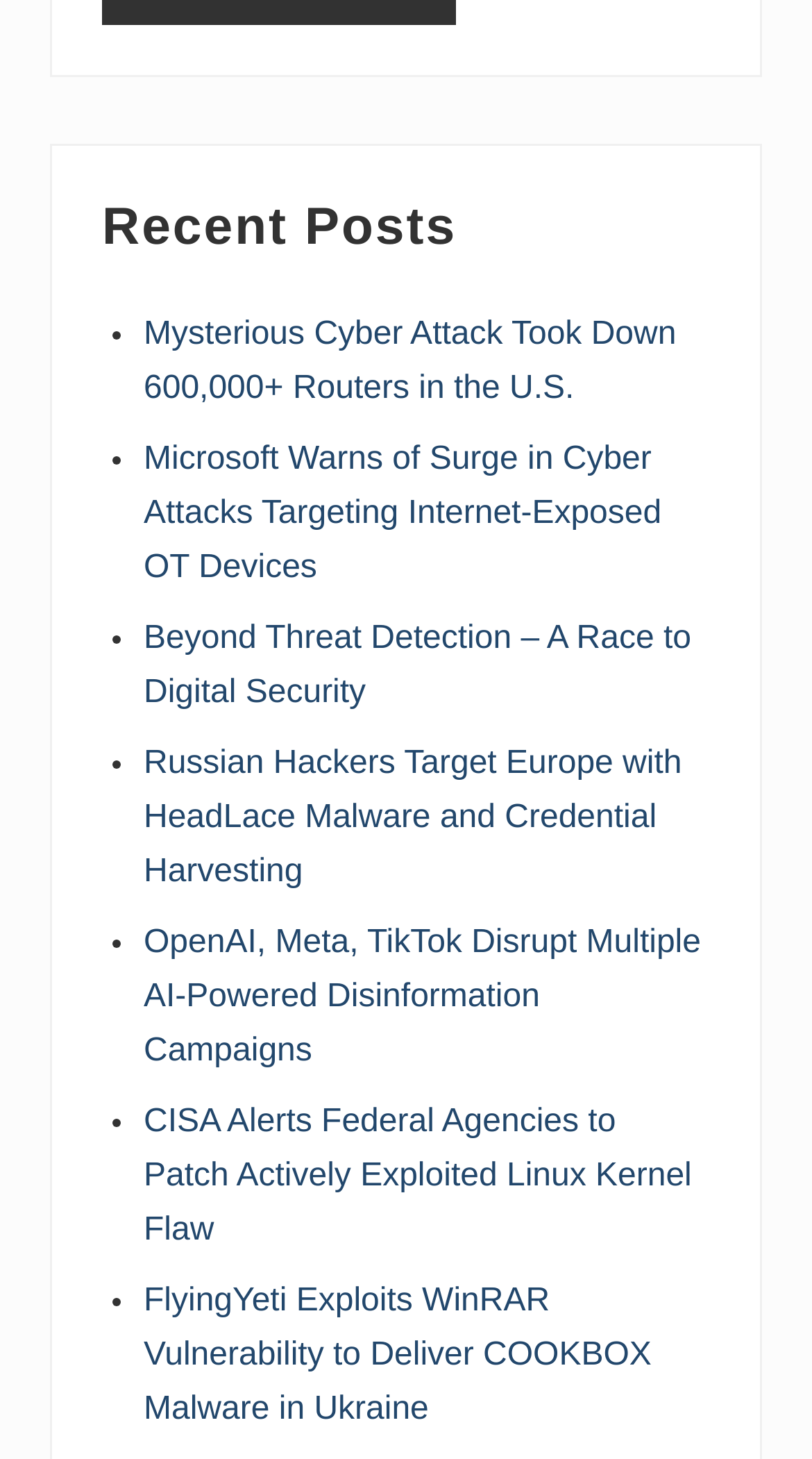How many posts are listed on the page?
Provide an in-depth and detailed answer to the question.

There are 6 list markers ('•') on the page, each corresponding to a post, so there are 6 posts listed on the page.